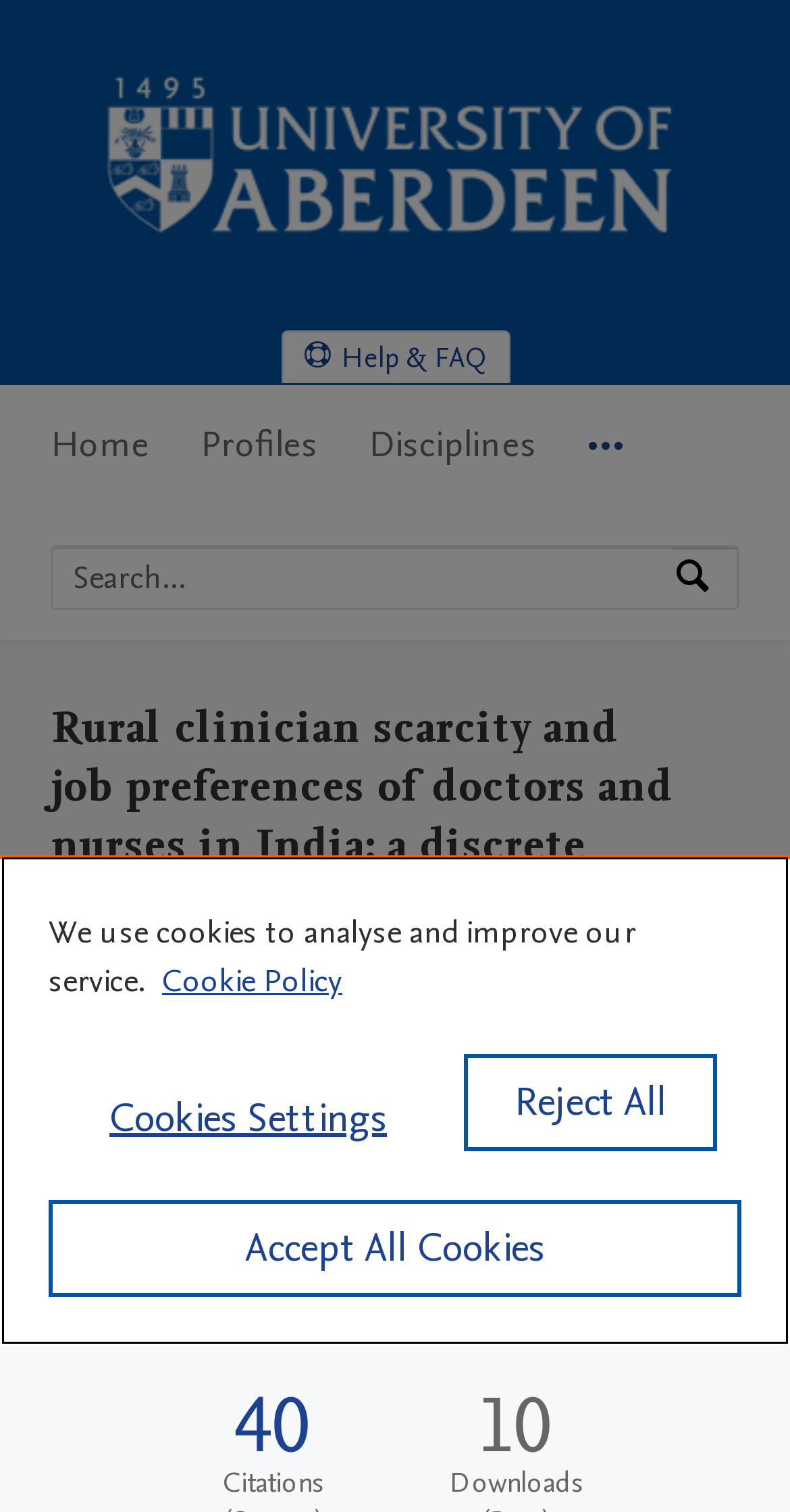Based on the element description: "Profiles", identify the bounding box coordinates for this UI element. The coordinates must be four float numbers between 0 and 1, listed as [left, top, right, bottom].

[0.254, 0.254, 0.403, 0.336]